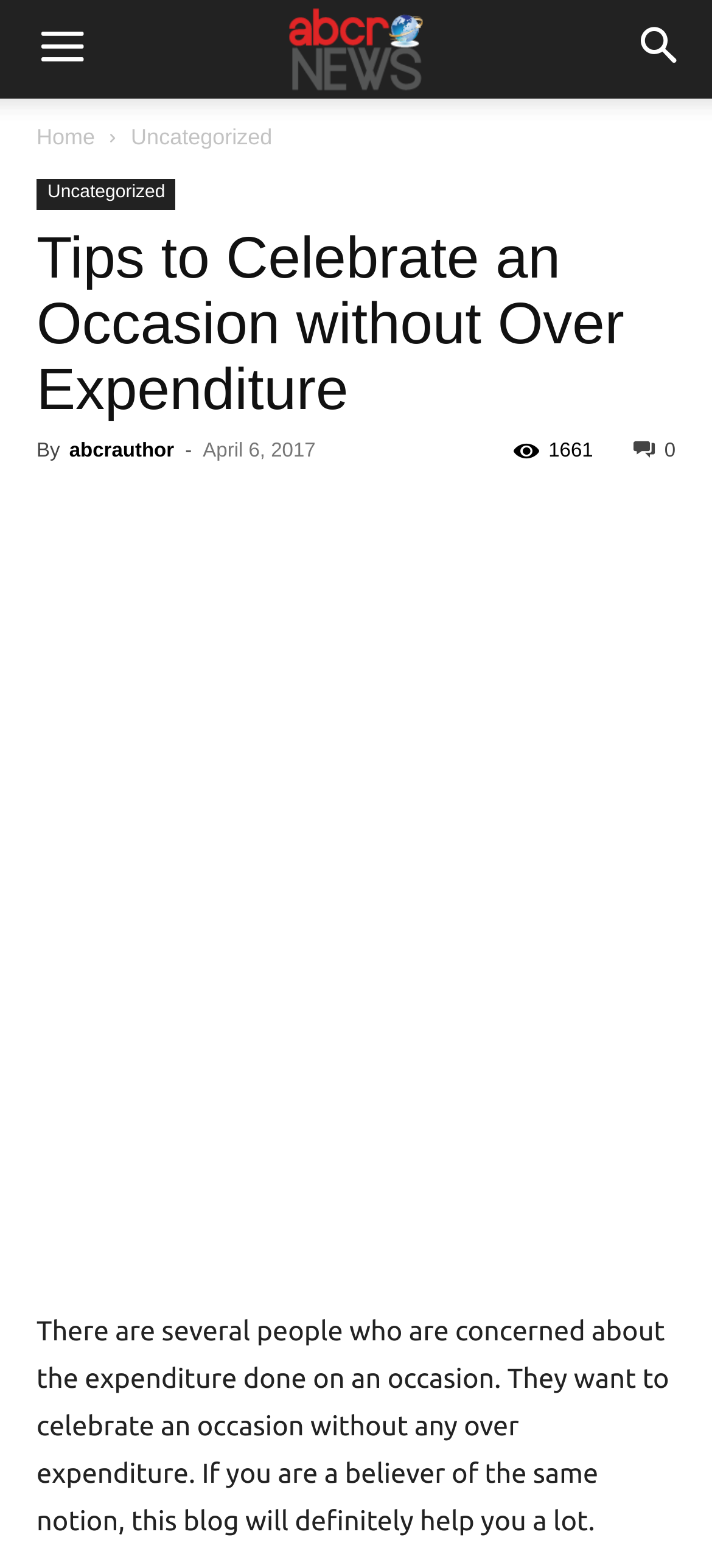Predict the bounding box for the UI component with the following description: "Facebook".

[0.051, 0.318, 0.154, 0.365]